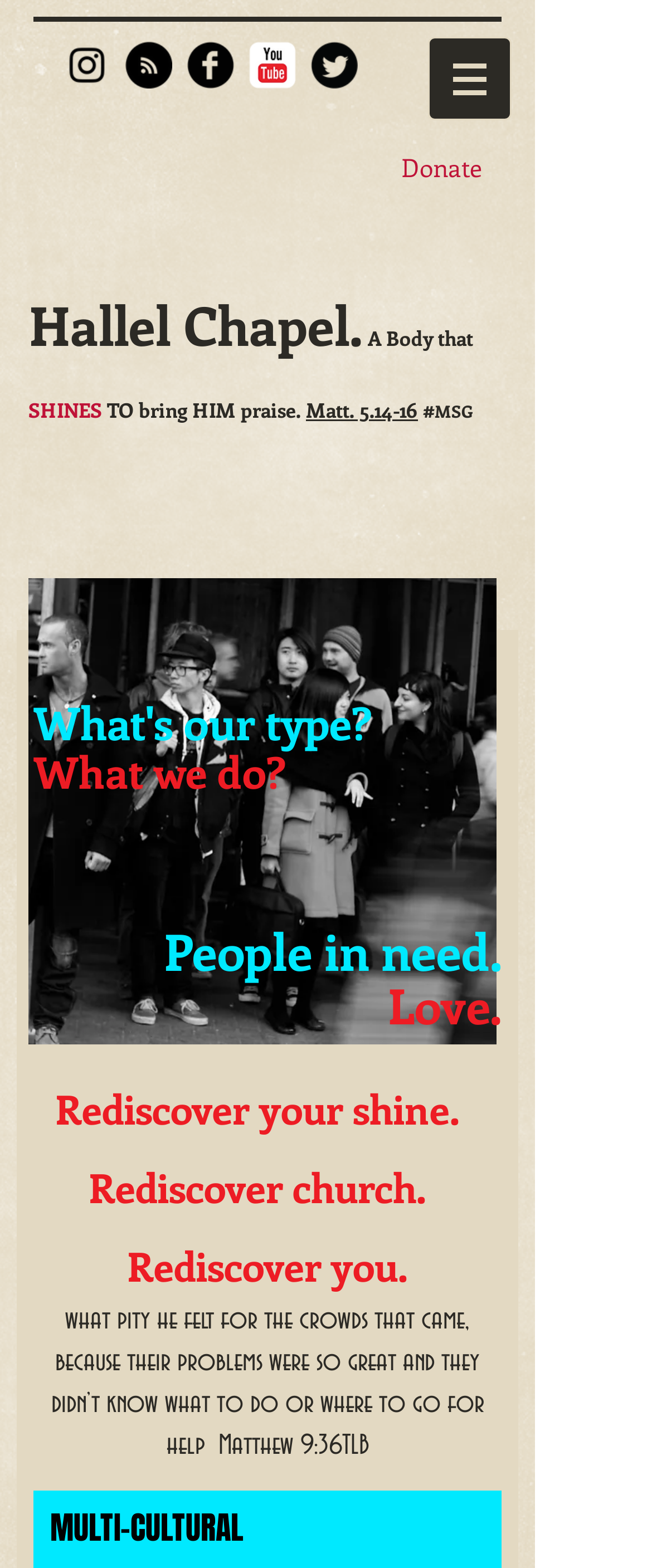Locate the bounding box coordinates of the clickable region necessary to complete the following instruction: "Learn more about Matthew 5:14-16". Provide the coordinates in the format of four float numbers between 0 and 1, i.e., [left, top, right, bottom].

[0.469, 0.253, 0.641, 0.27]